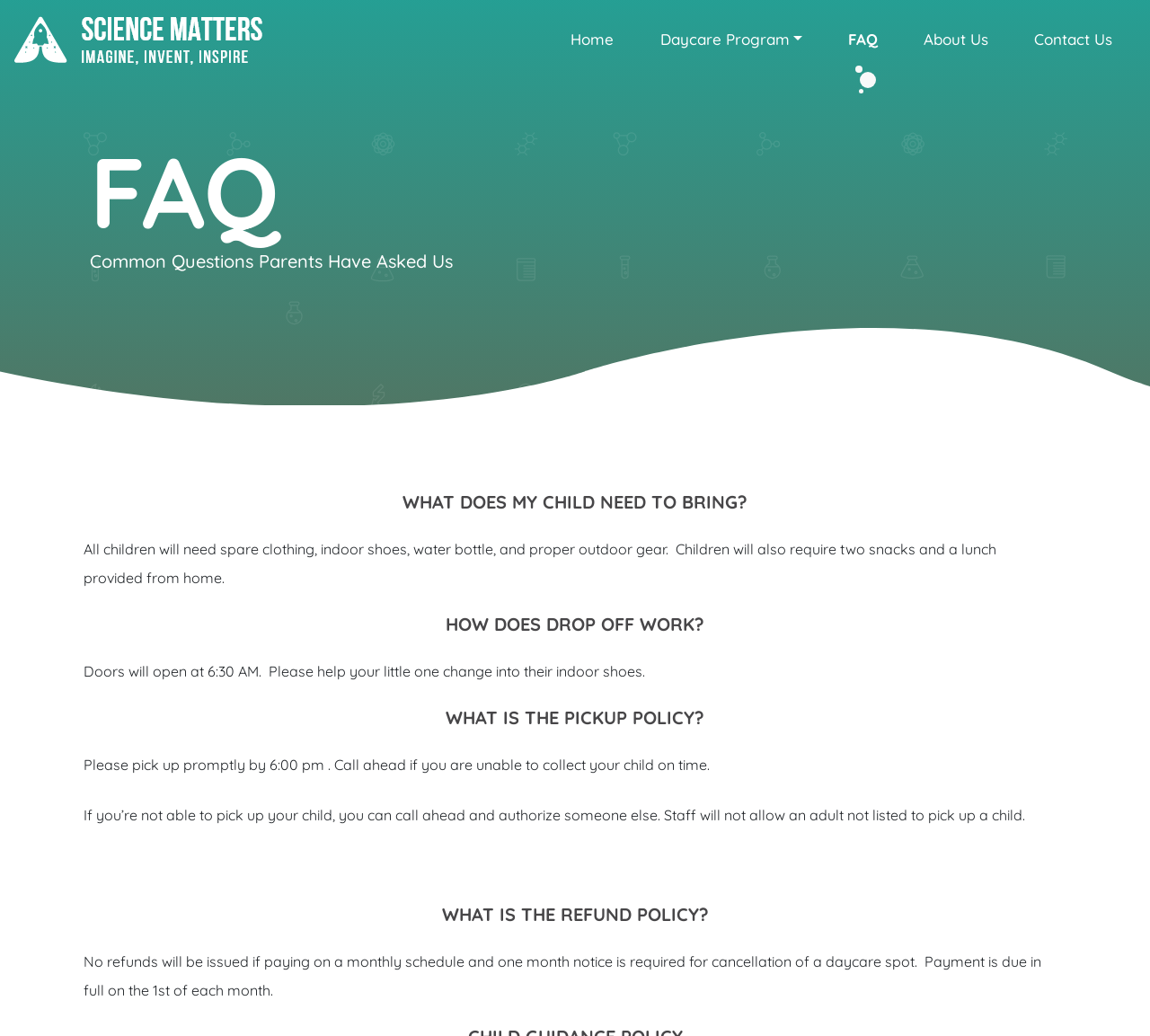Can I get a refund if I cancel my daycare spot?
Could you give a comprehensive explanation in response to this question?

Under the heading 'WHAT IS THE REFUND POLICY?', it is mentioned that no refunds will be issued if paying on a monthly schedule, and one month notice is required for cancellation of a daycare spot.